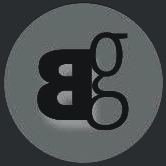What is the aesthetic of the logo's design?
Look at the image and respond with a single word or a short phrase.

modern